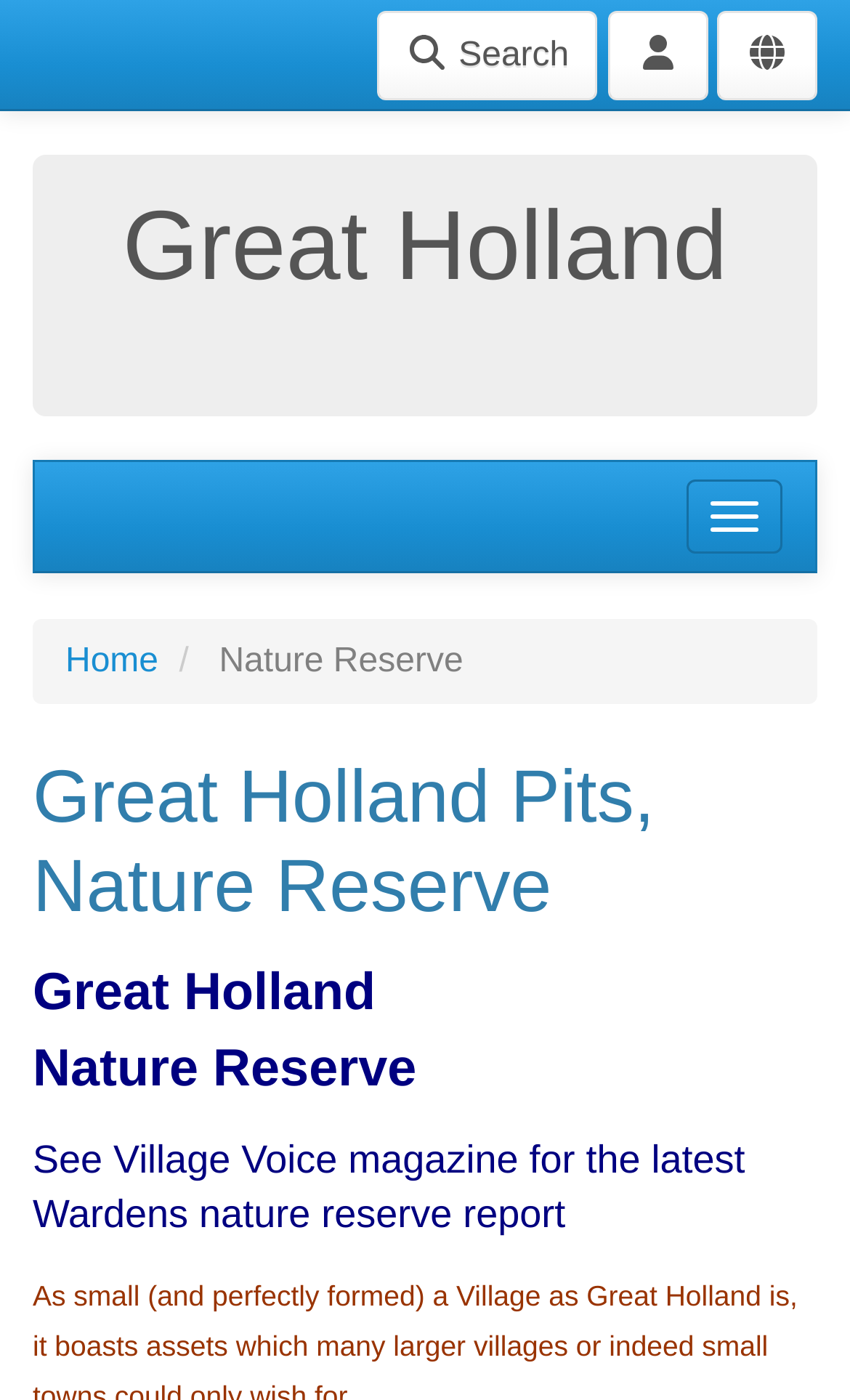How many buttons are in the top navigation bar?
Please provide a detailed answer to the question.

I counted the number of button elements in the top navigation bar, which are 'Search', 'User menu', and 'Site membership menu'.